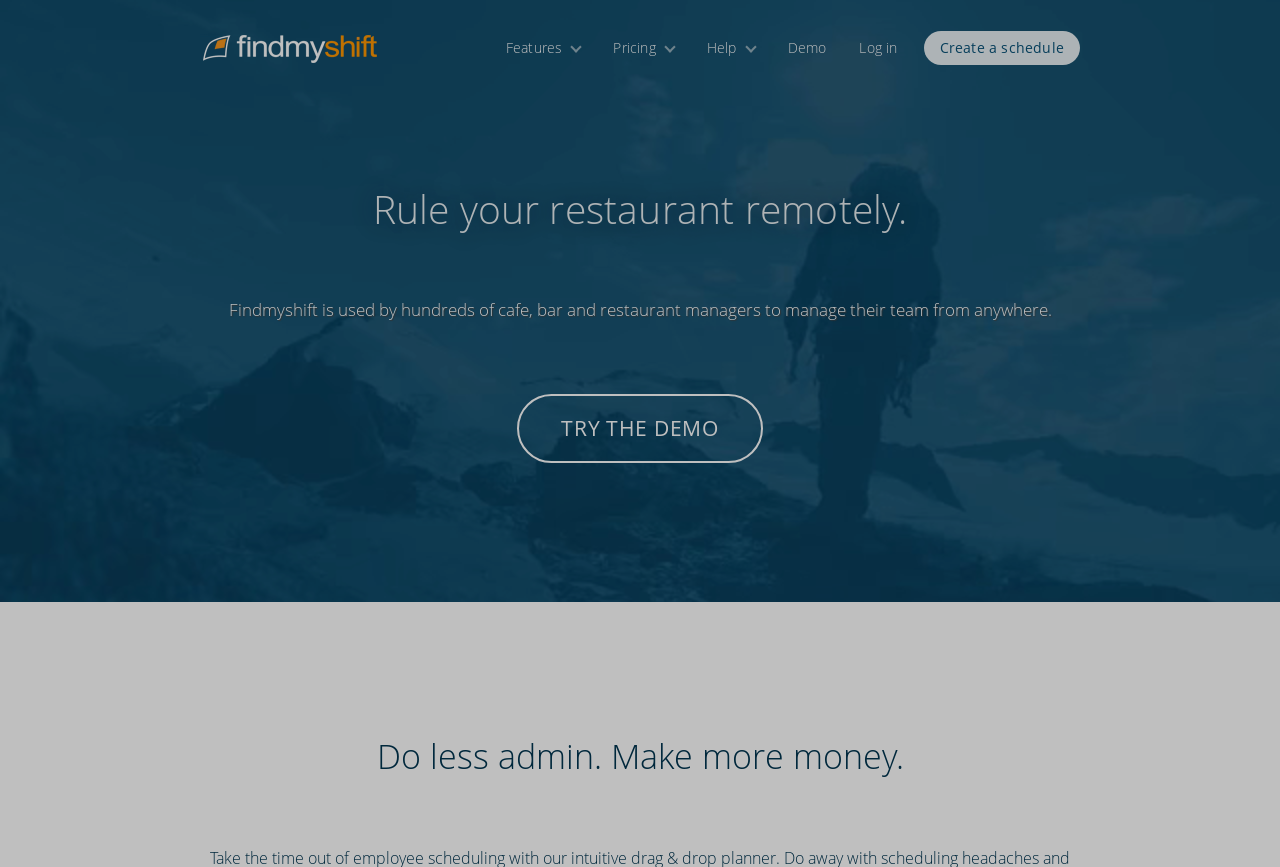Identify the bounding box for the described UI element. Provide the coordinates in (top-left x, top-left y, bottom-right x, bottom-right y) format with values ranging from 0 to 1: Create a schedule

[0.722, 0.036, 0.844, 0.074]